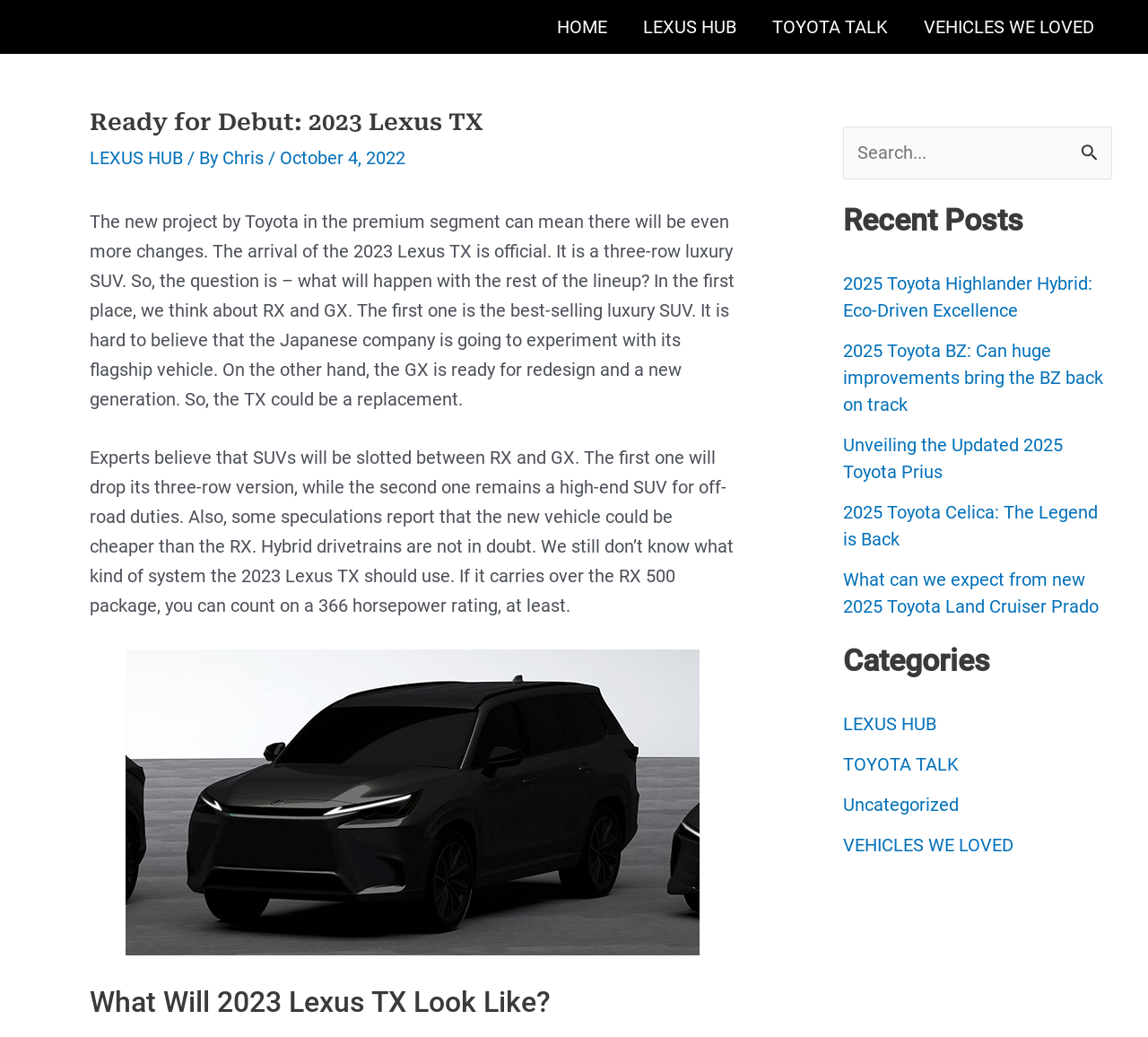Answer the following query with a single word or phrase:
What is the date of the article?

October 4, 2022